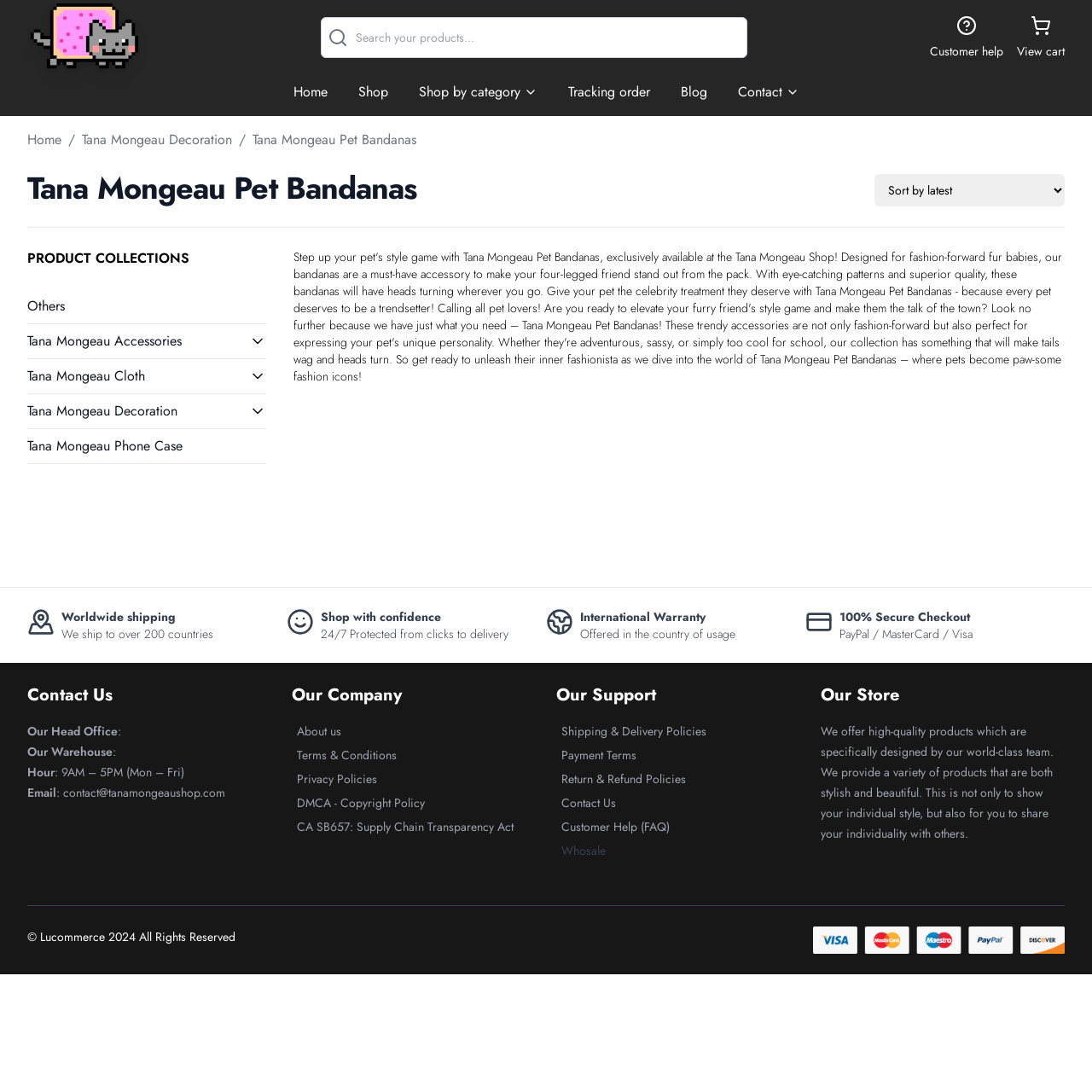Respond to the following question using a concise word or phrase: 
What are the payment methods accepted?

PayPal / MasterCard / Visa